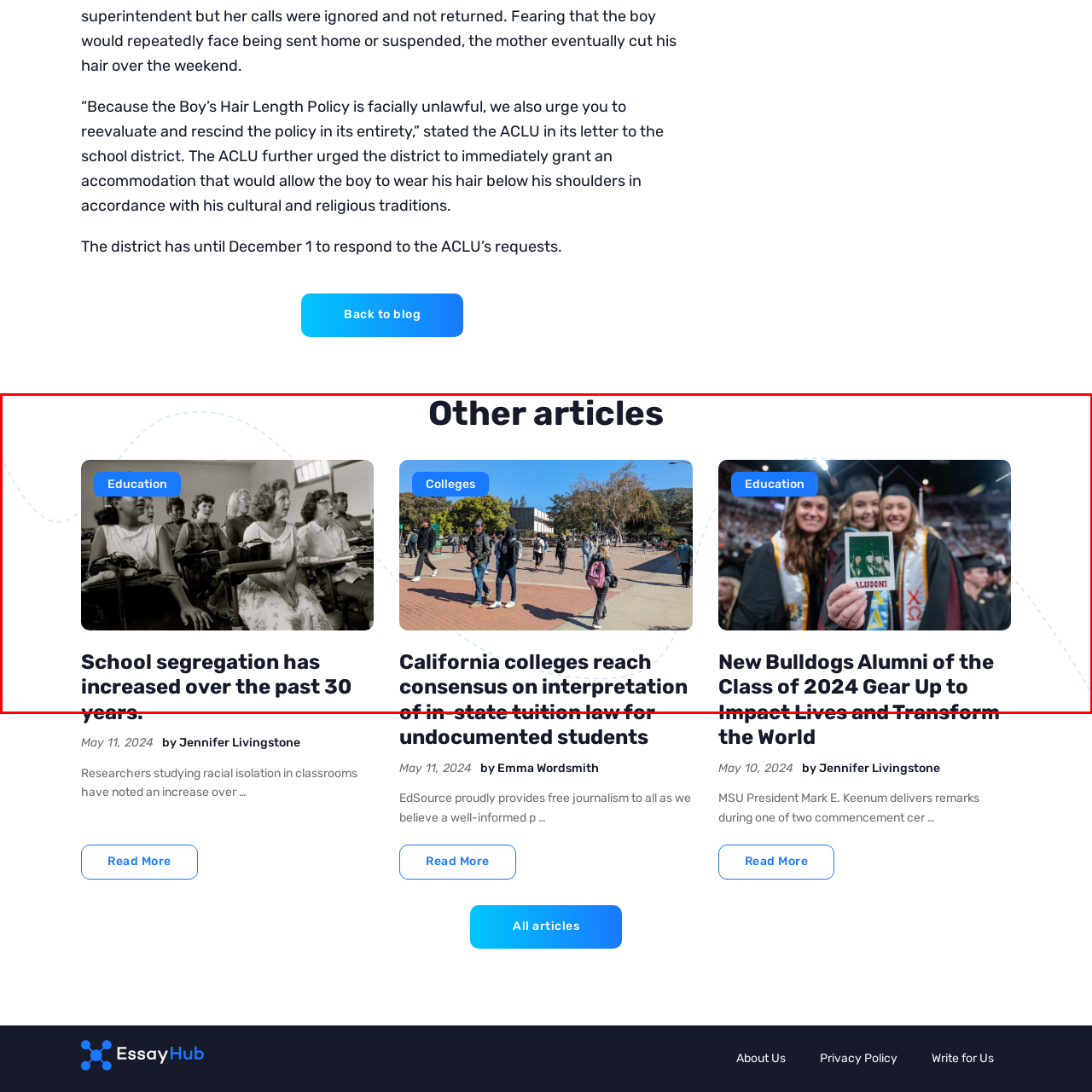What is the topic of the first article?
Look at the image surrounded by the red border and respond with a one-word or short-phrase answer based on your observation.

school segregation